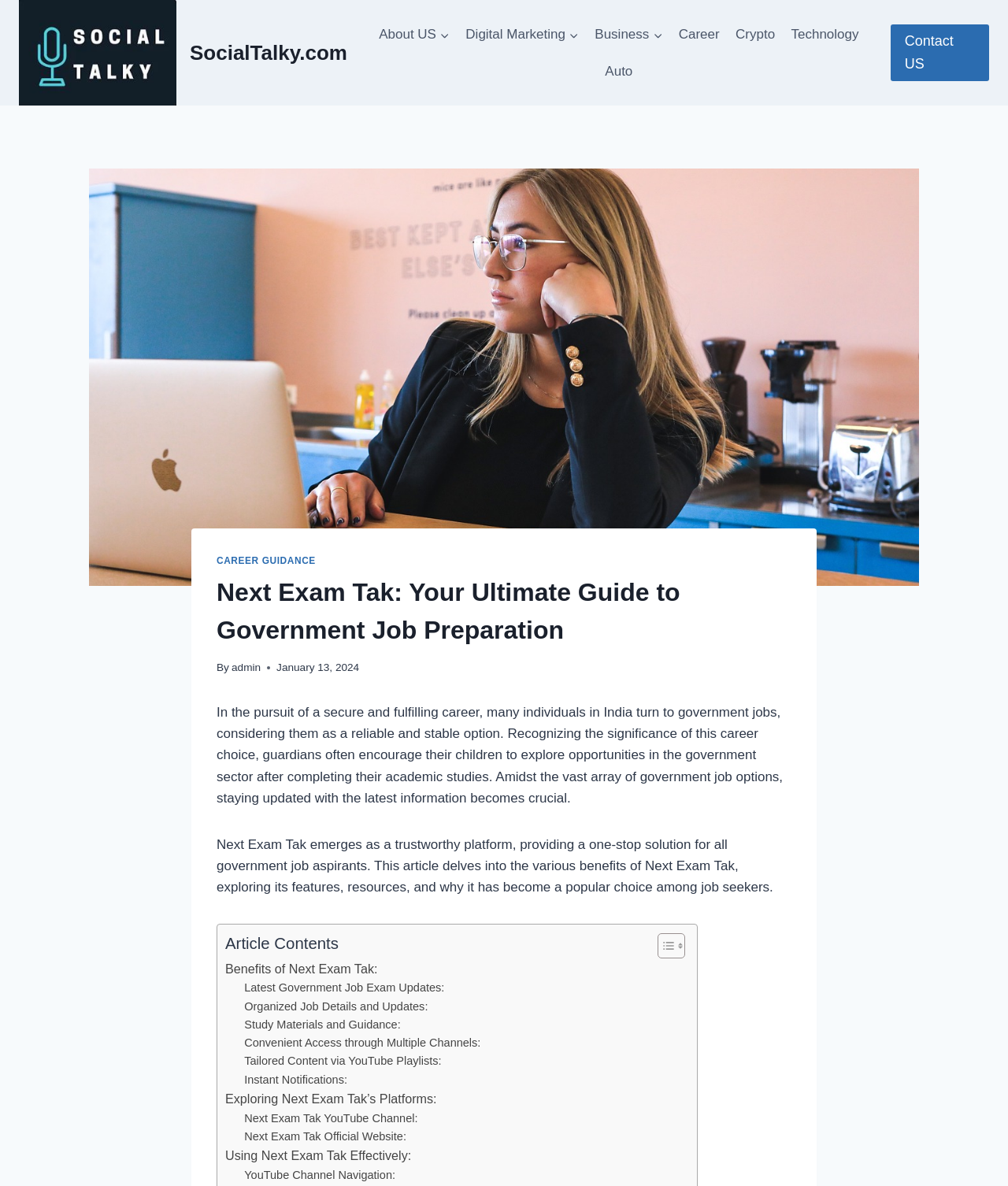Locate the bounding box coordinates of the element to click to perform the following action: 'Explore Next Exam Tak YouTube Channel'. The coordinates should be given as four float values between 0 and 1, in the form of [left, top, right, bottom].

[0.242, 0.935, 0.414, 0.951]